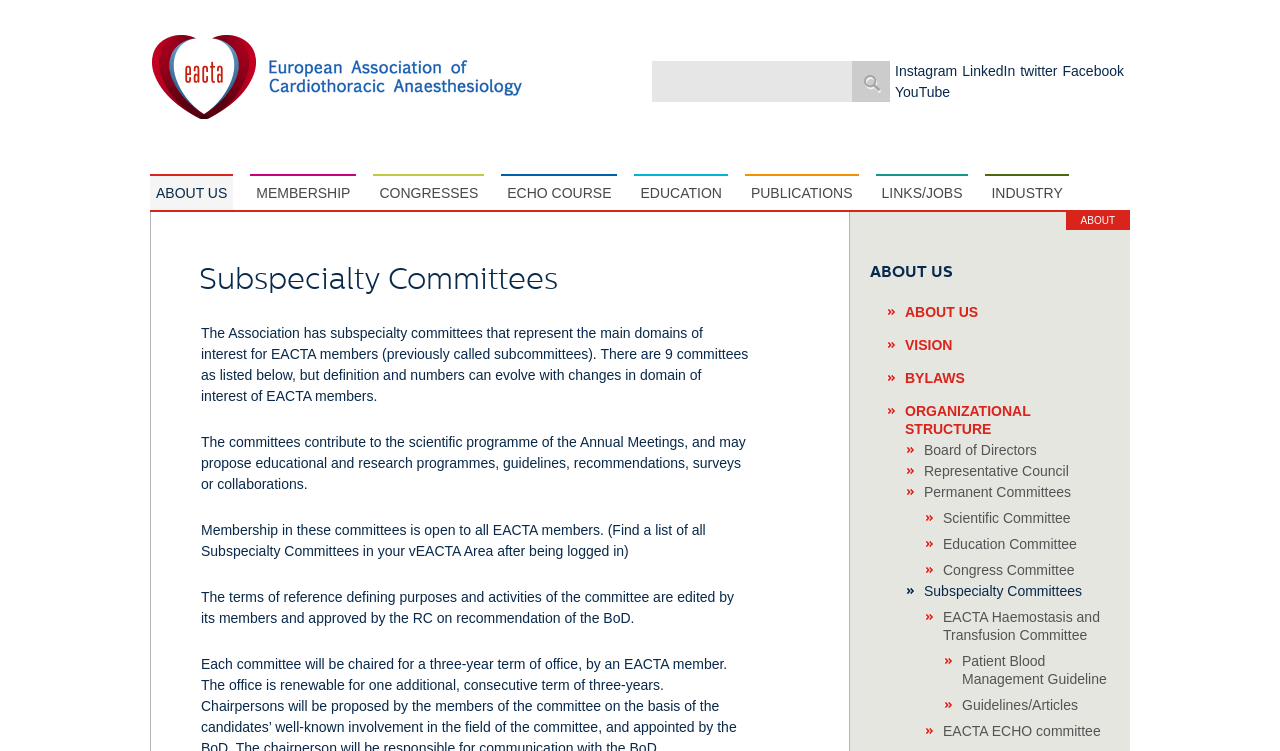Identify the bounding box coordinates for the region to click in order to carry out this instruction: "Click the Instagram icon". Provide the coordinates using four float numbers between 0 and 1, formatted as [left, top, right, bottom].

[0.699, 0.084, 0.748, 0.105]